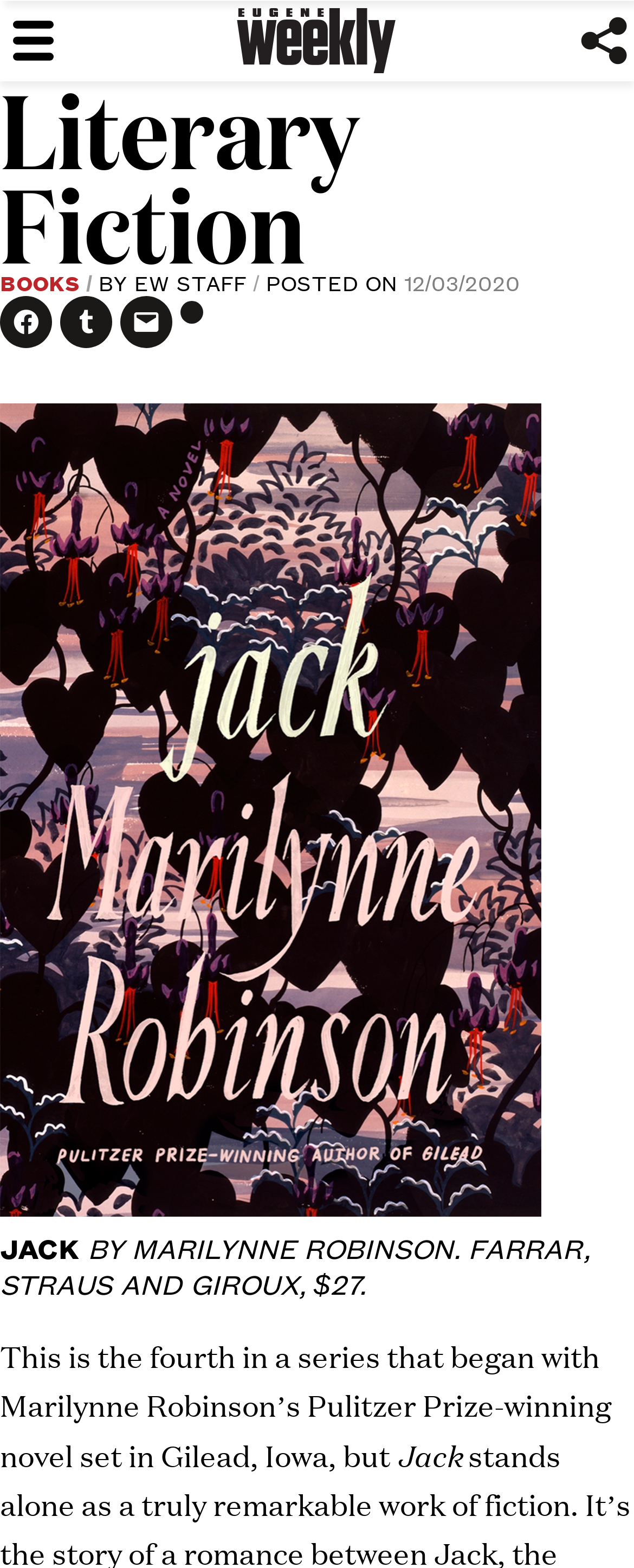What is the name of the publisher?
Please answer the question with a detailed and comprehensive explanation.

The publisher of the book is mentioned in the heading as 'JACK BY MARILYNNE ROBINSON. FARRAR, STRAUS AND GIROUX, $27'.